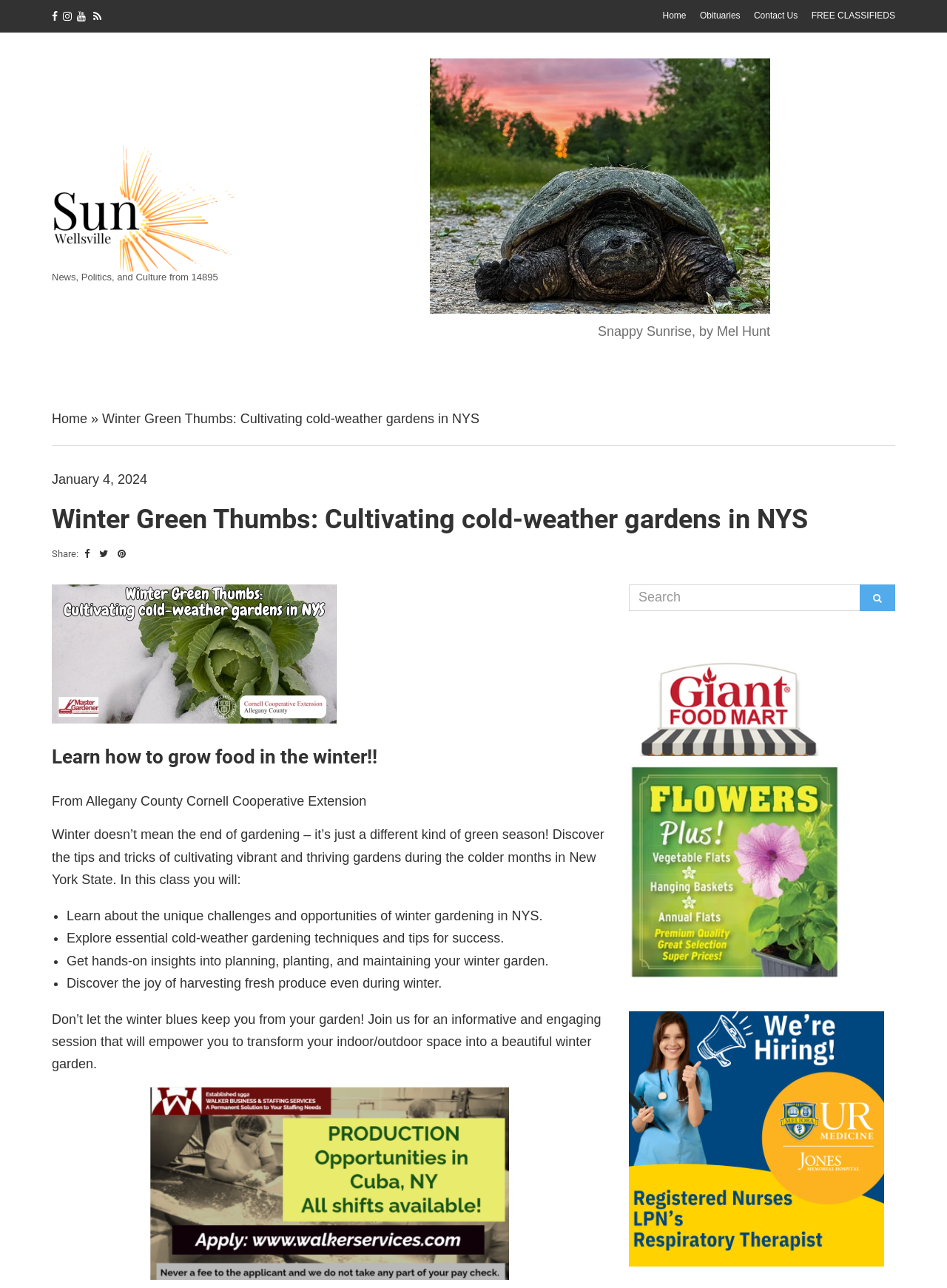Answer the question in one word or a short phrase:
What is the name of the newspaper?

THE WELLSVILLE SUN